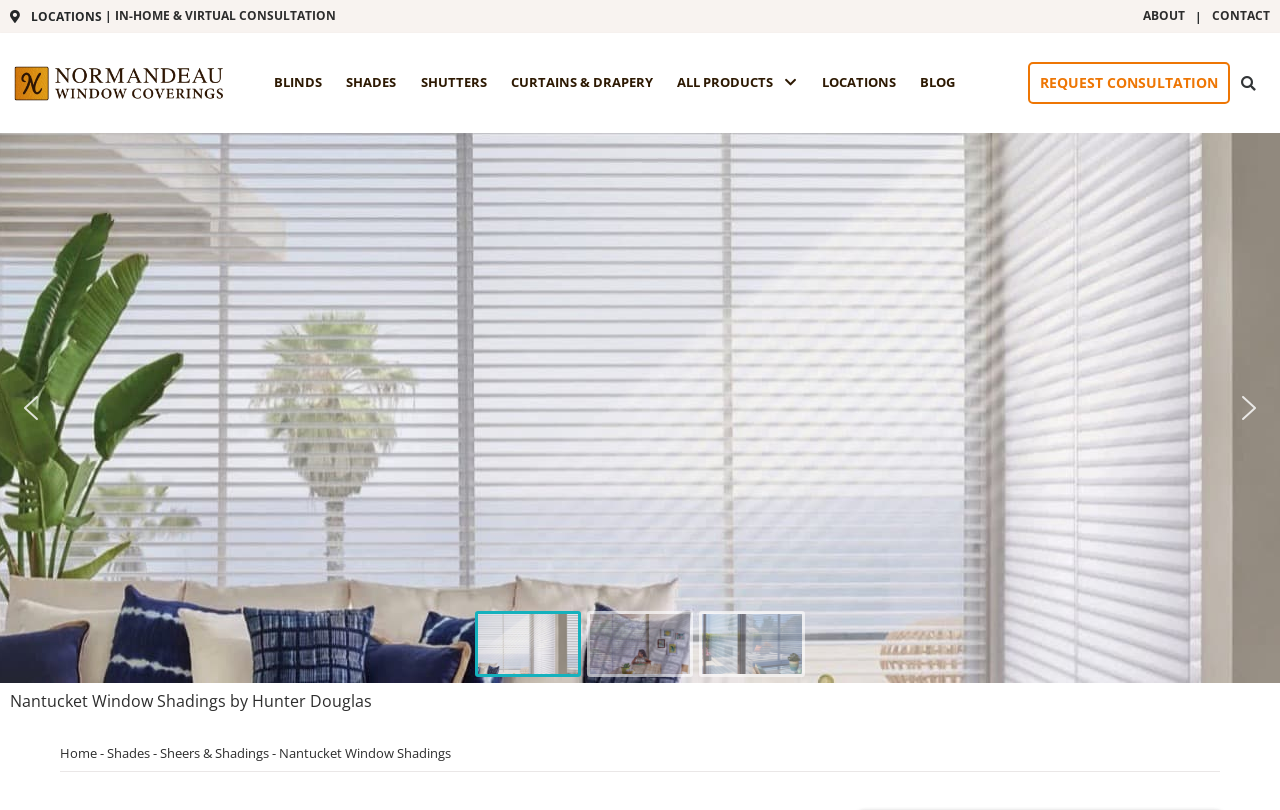Locate the bounding box coordinates of the clickable element to fulfill the following instruction: "Open the menu". Provide the coordinates as four float numbers between 0 and 1 in the format [left, top, right, bottom].

[0.204, 0.09, 0.755, 0.114]